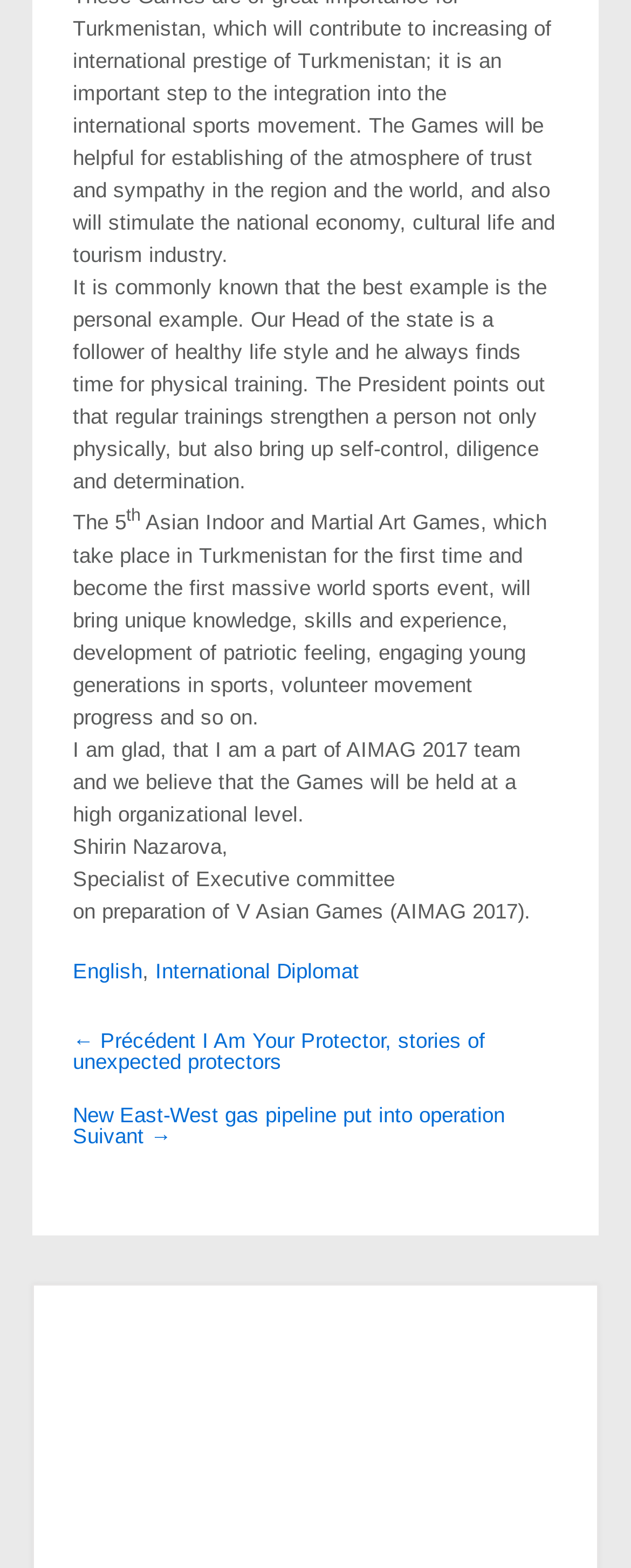Using the webpage screenshot, locate the HTML element that fits the following description and provide its bounding box: "International Diplomat".

[0.246, 0.61, 0.569, 0.626]